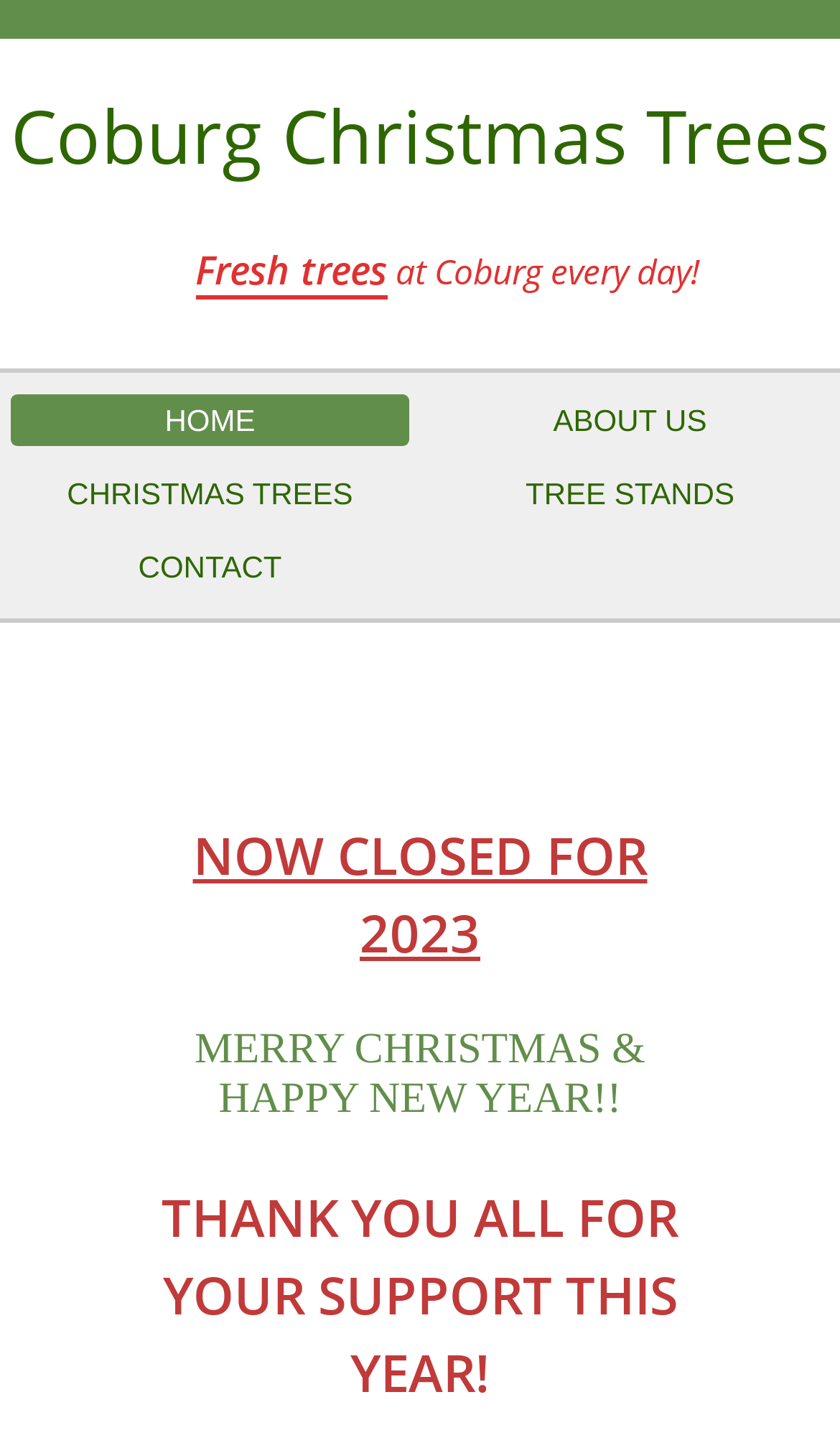Please reply to the following question using a single word or phrase: 
How many links are in the navigation menu?

4